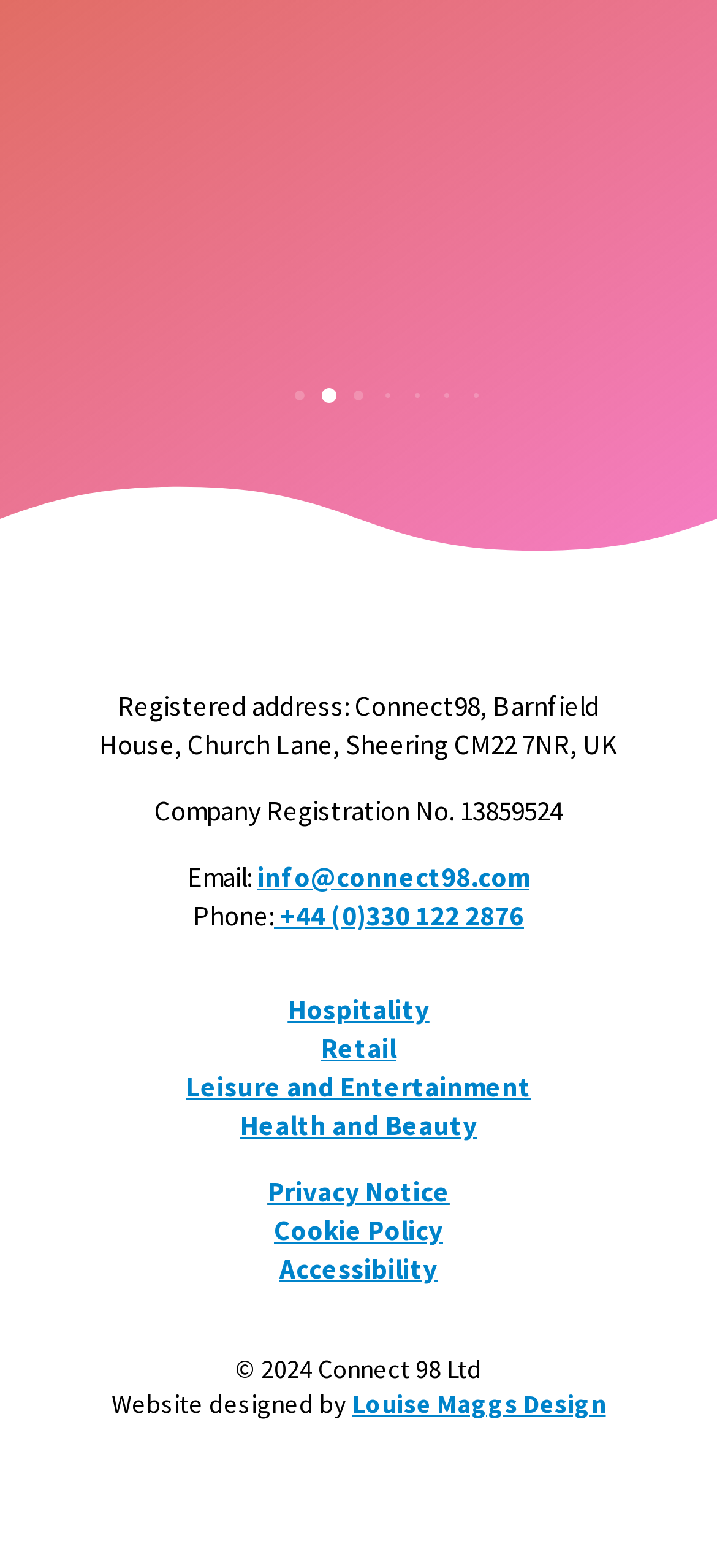Provide the bounding box coordinates of the area you need to click to execute the following instruction: "Click the privacy policy link".

None